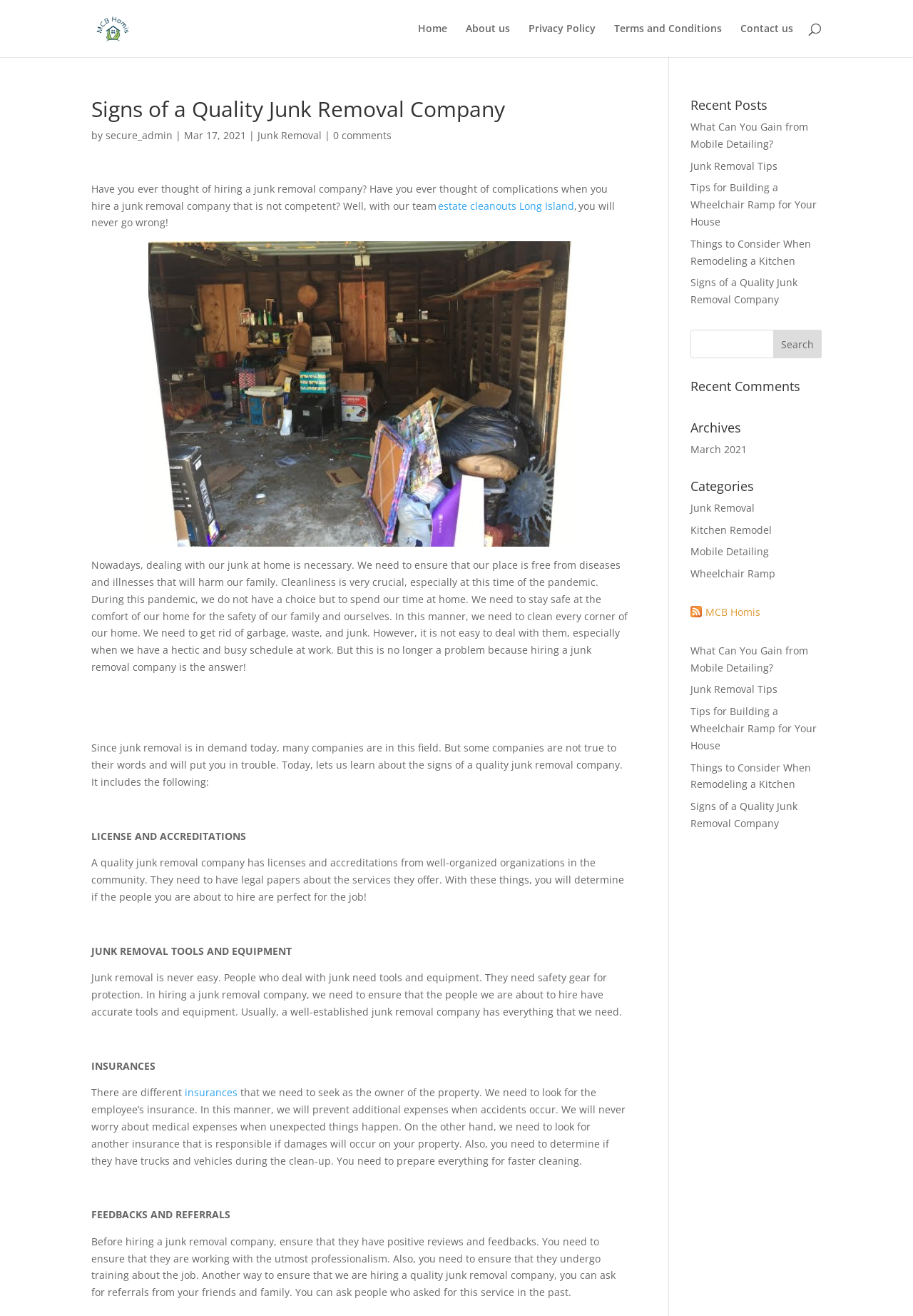Indicate the bounding box coordinates of the element that must be clicked to execute the instruction: "Click on the 'Contact us' link". The coordinates should be given as four float numbers between 0 and 1, i.e., [left, top, right, bottom].

[0.811, 0.018, 0.869, 0.043]